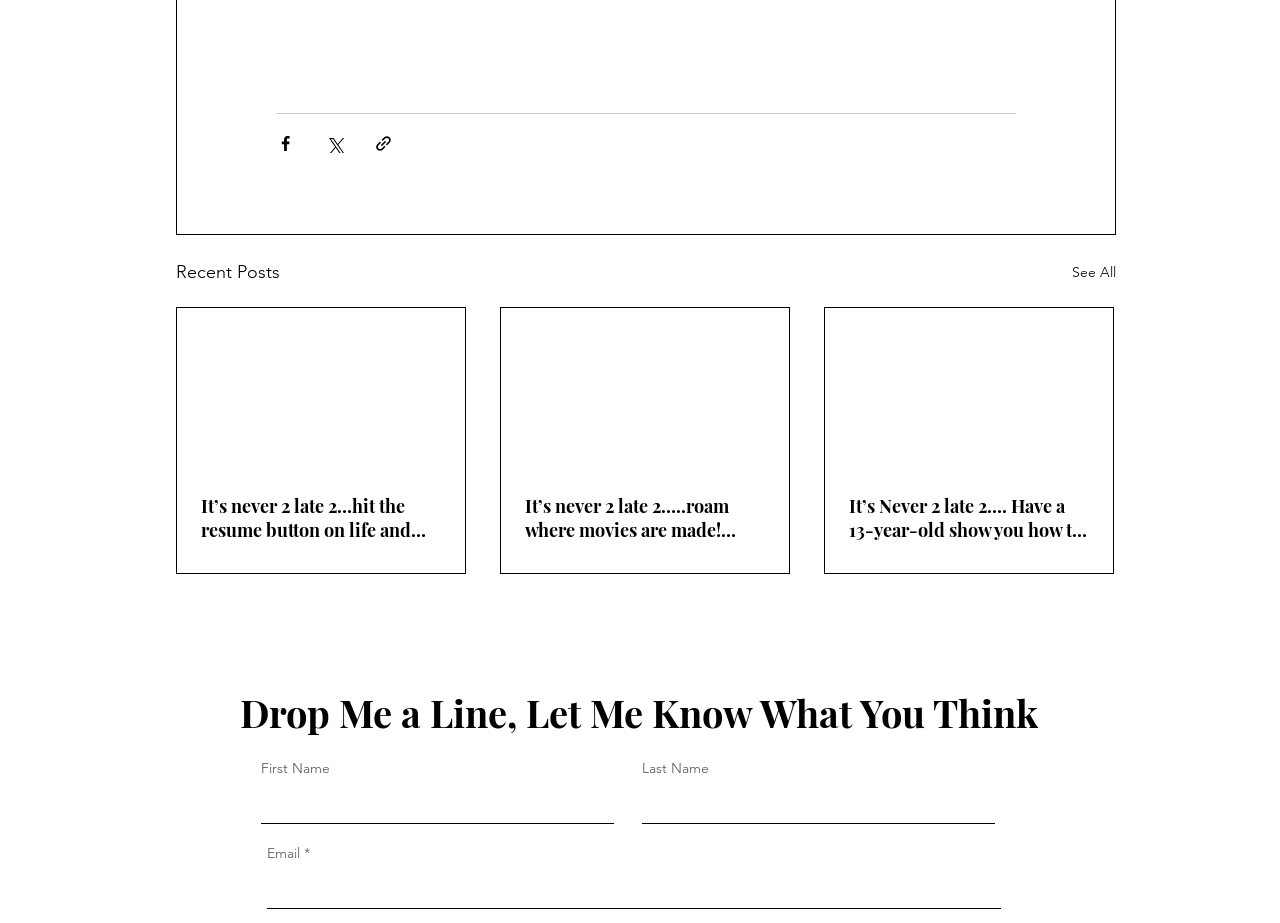Determine the bounding box coordinates of the section I need to click to execute the following instruction: "Read the first article". Provide the coordinates as four float numbers between 0 and 1, i.e., [left, top, right, bottom].

[0.138, 0.333, 0.363, 0.509]